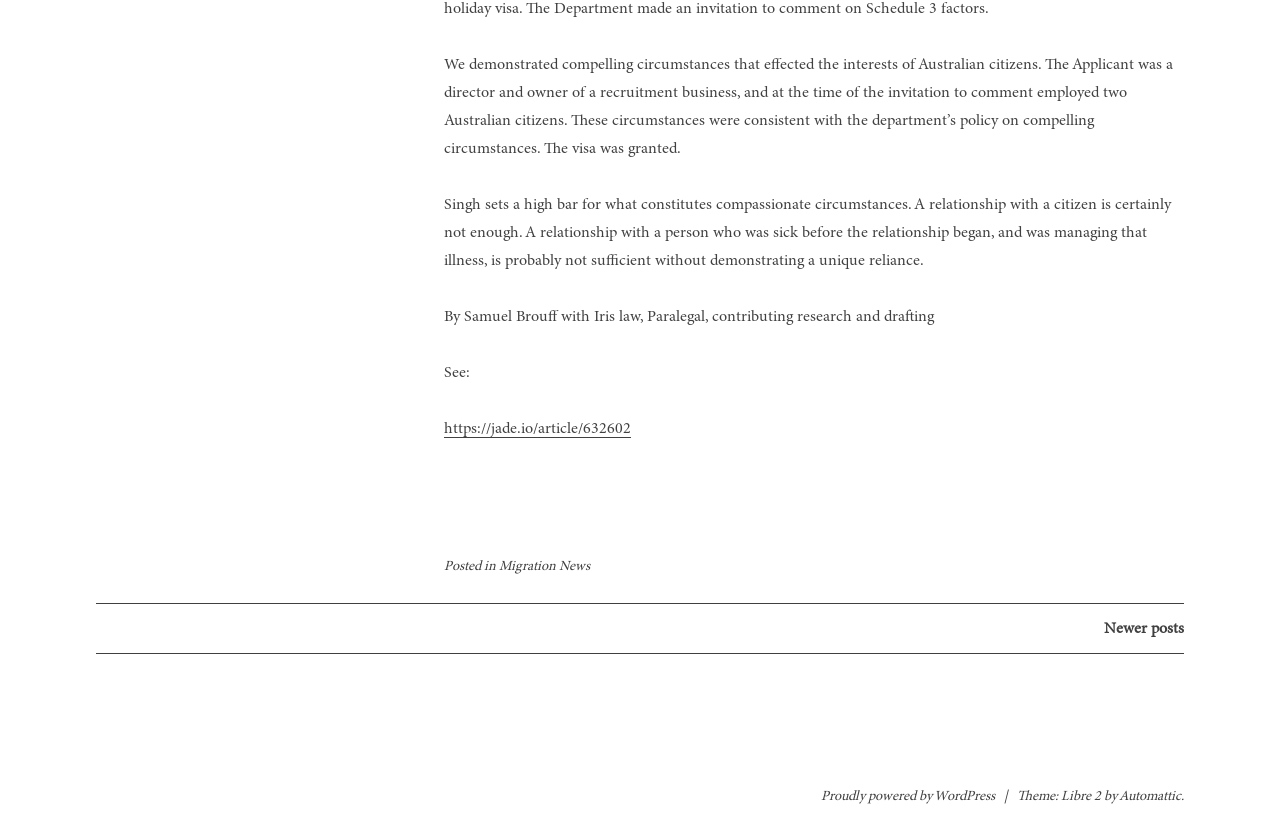Ascertain the bounding box coordinates for the UI element detailed here: "Migration News". The coordinates should be provided as [left, top, right, bottom] with each value being a float between 0 and 1.

[0.39, 0.681, 0.461, 0.702]